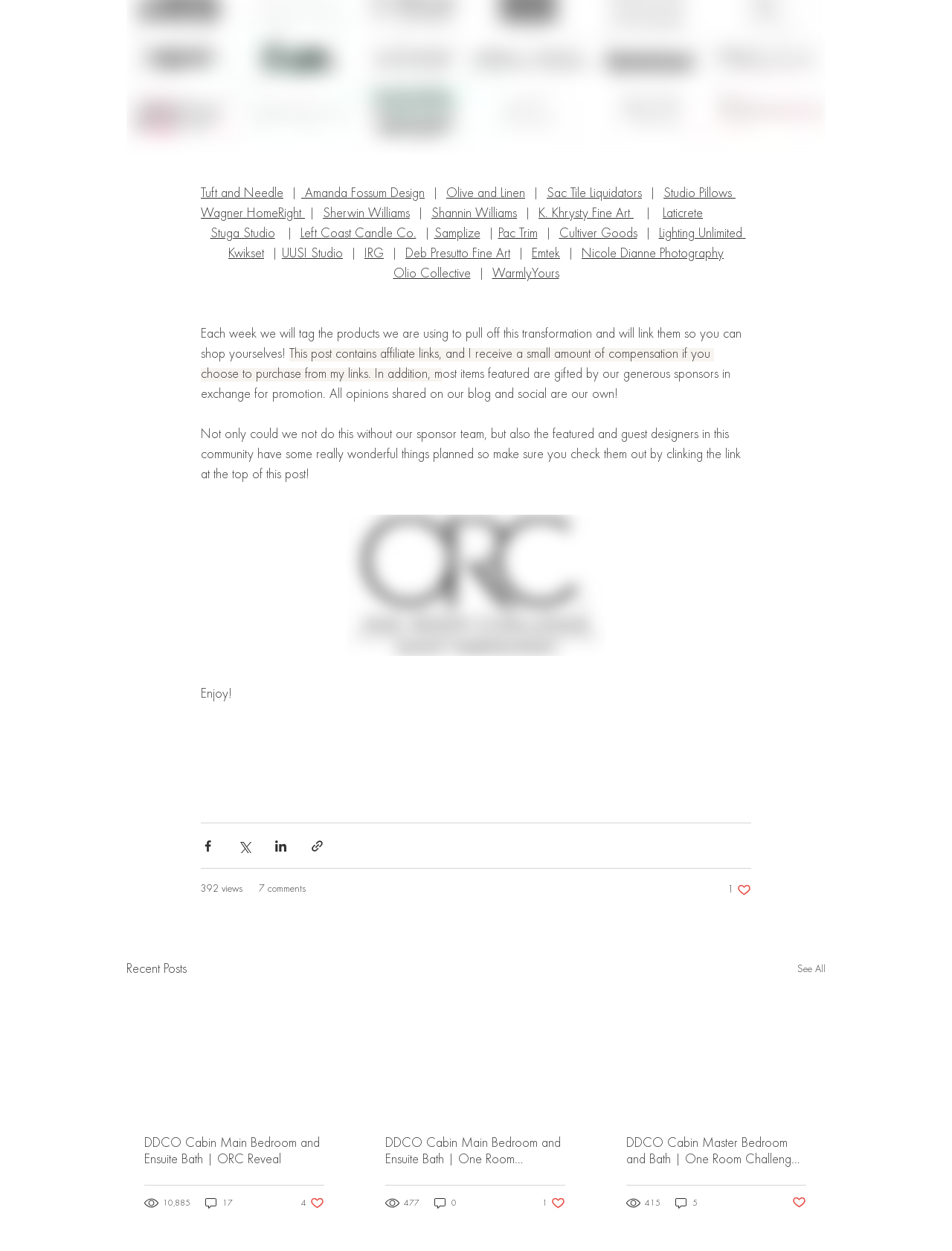What is the name of the design studio mentioned in the post?
Give a single word or phrase as your answer by examining the image.

Amanda Fossum Design